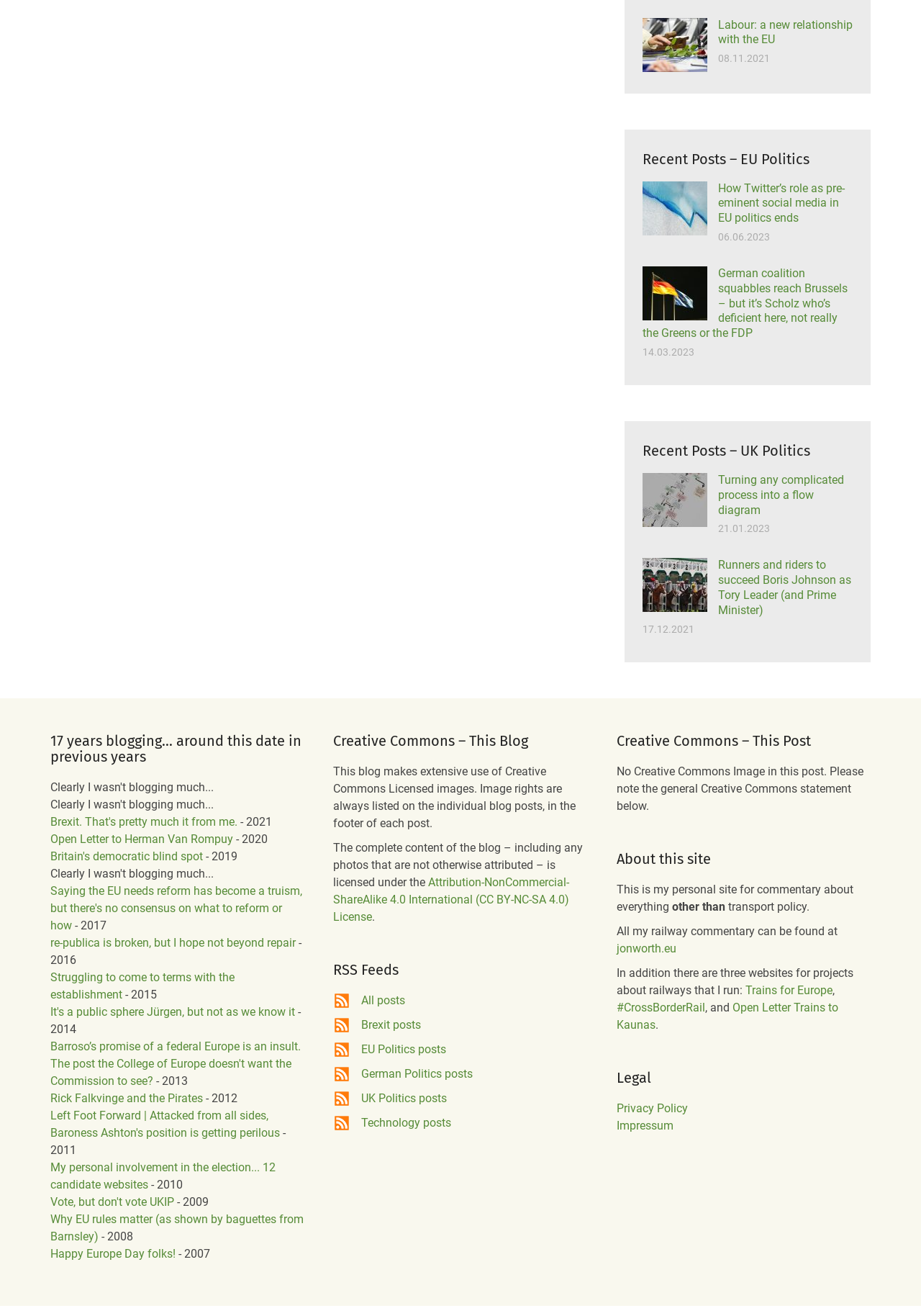Predict the bounding box for the UI component with the following description: "Technology posts".

[0.392, 0.848, 0.49, 0.858]